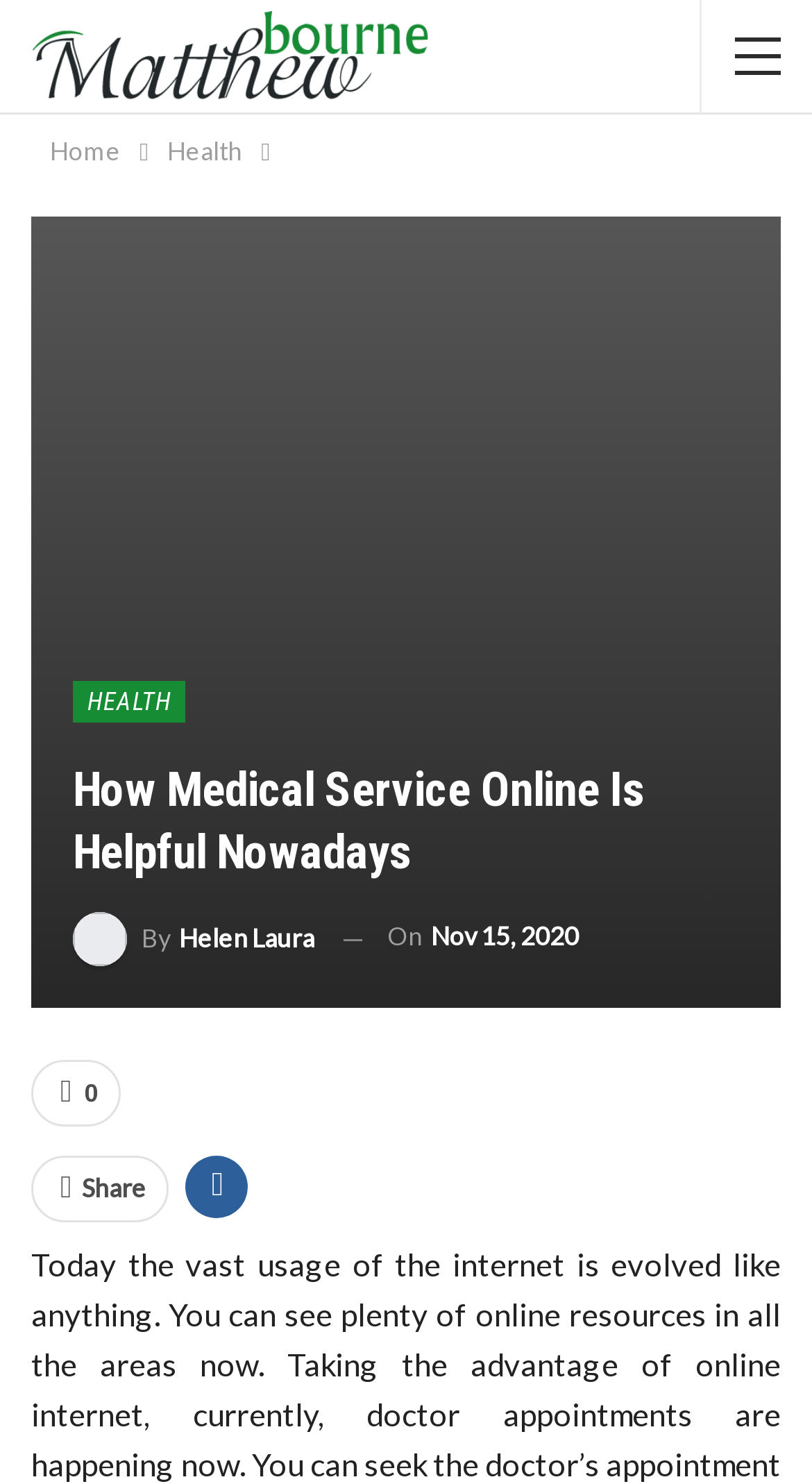Who is the author of the article?
Based on the image, answer the question with as much detail as possible.

The article has a link 'By Helen Laura' which suggests that Helen Laura is the author of the article.